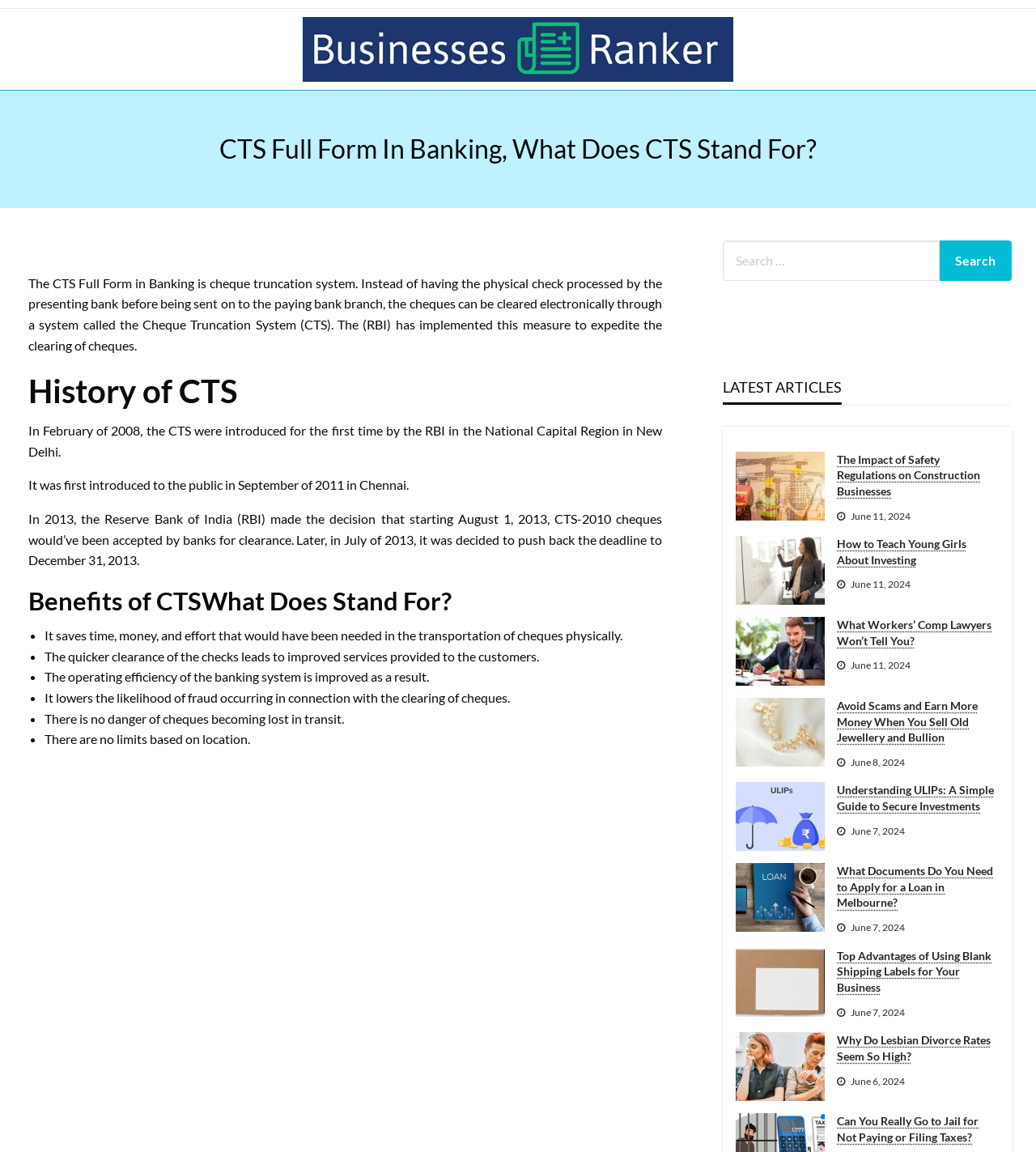What is CTS in banking?
Use the information from the screenshot to give a comprehensive response to the question.

Based on the webpage content, CTS stands for Cheque Truncation System, which is a system that allows for the electronic clearing of cheques, eliminating the need for physical transportation of cheques.